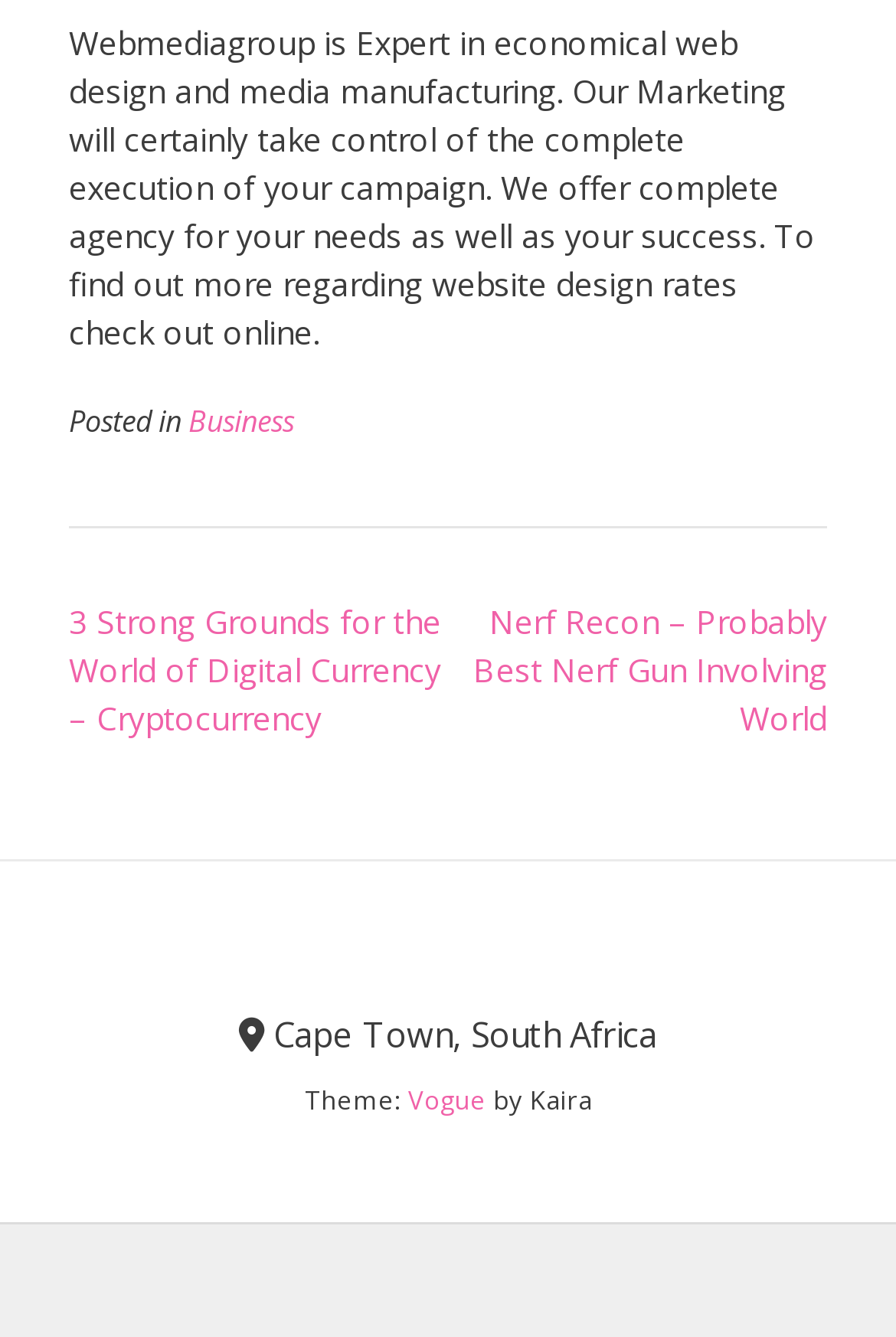What is the theme of the website?
Give a detailed response to the question by analyzing the screenshot.

The theme of the website can be found in the link element with ID 53, which points to 'Vogue', suggesting that the website is using a Vogue-themed template or design.